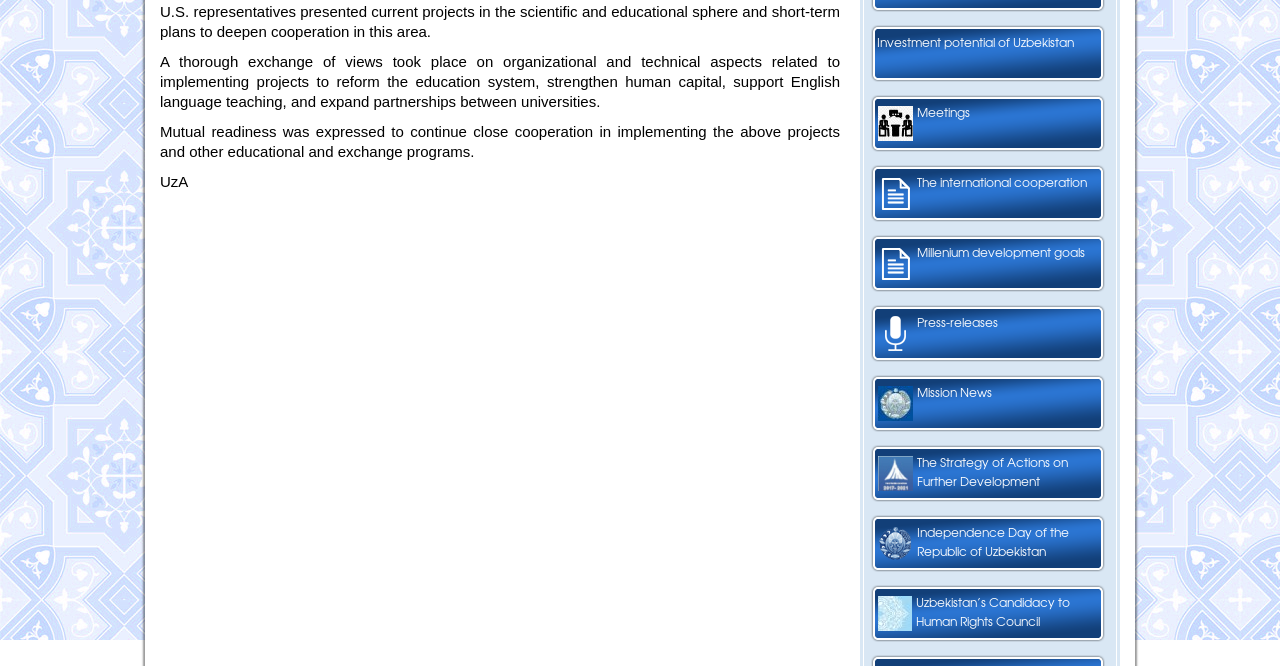Based on the element description, predict the bounding box coordinates (top-left x, top-left y, bottom-right x, bottom-right y) for the UI element in the screenshot: Mission News

[0.68, 0.562, 0.864, 0.652]